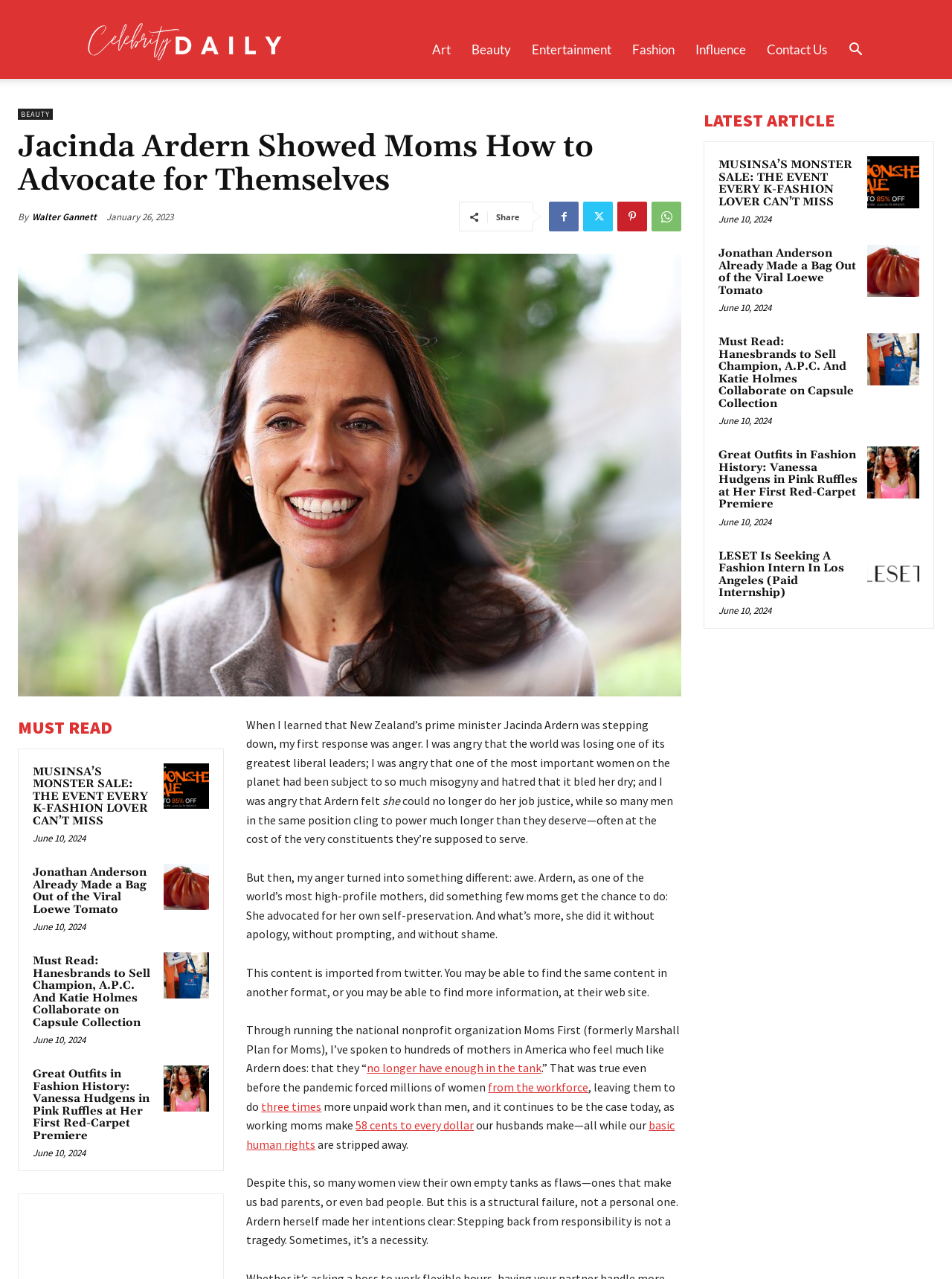Indicate the bounding box coordinates of the element that must be clicked to execute the instruction: "Read the article about Jacinda Ardern". The coordinates should be given as four float numbers between 0 and 1, i.e., [left, top, right, bottom].

[0.019, 0.102, 0.716, 0.155]